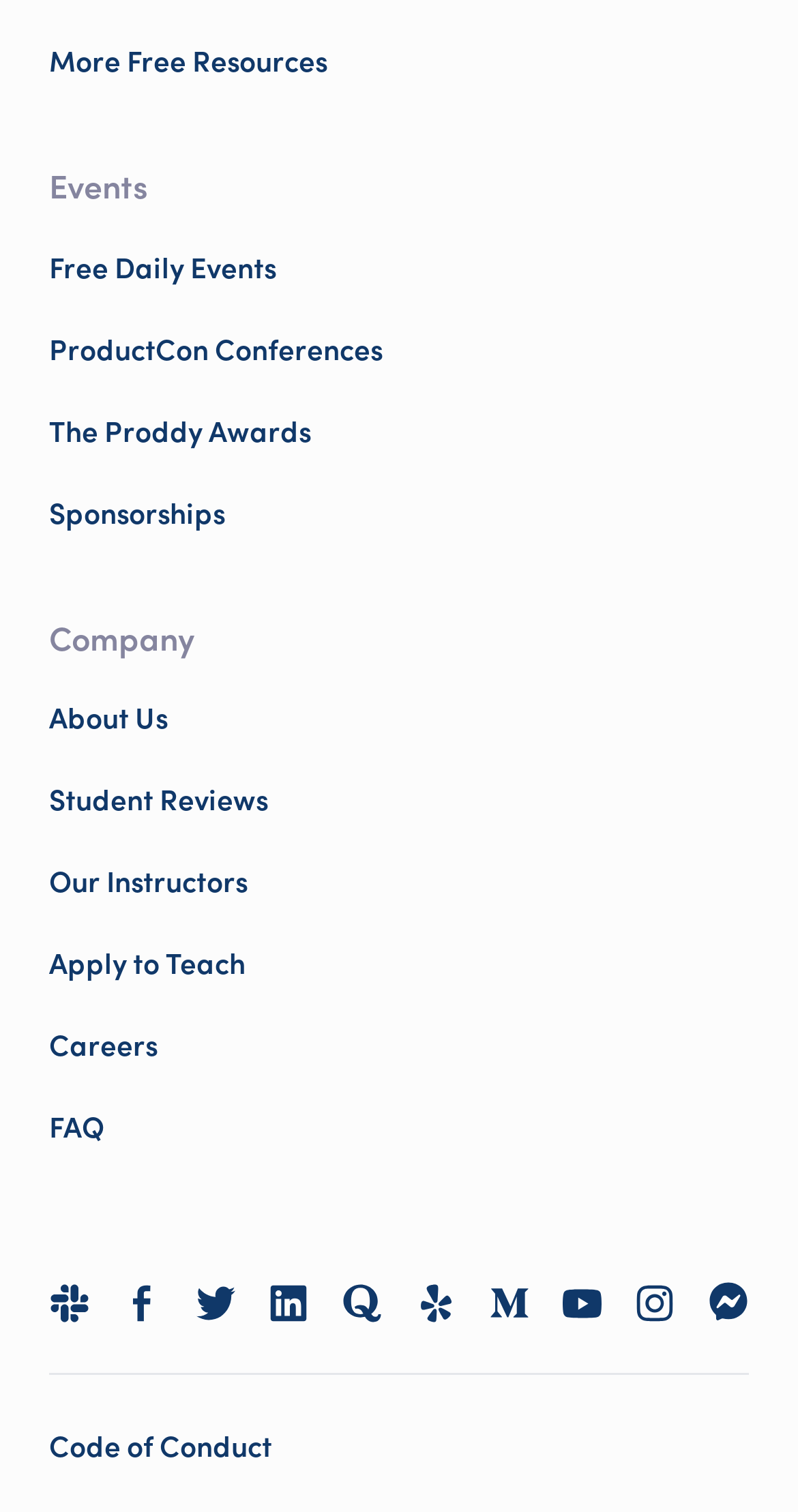What are the types of events offered?
Provide a well-explained and detailed answer to the question.

By examining the links under the 'Events' category, I found that the website offers 'Free Daily Events' and 'ProductCon Conferences'.